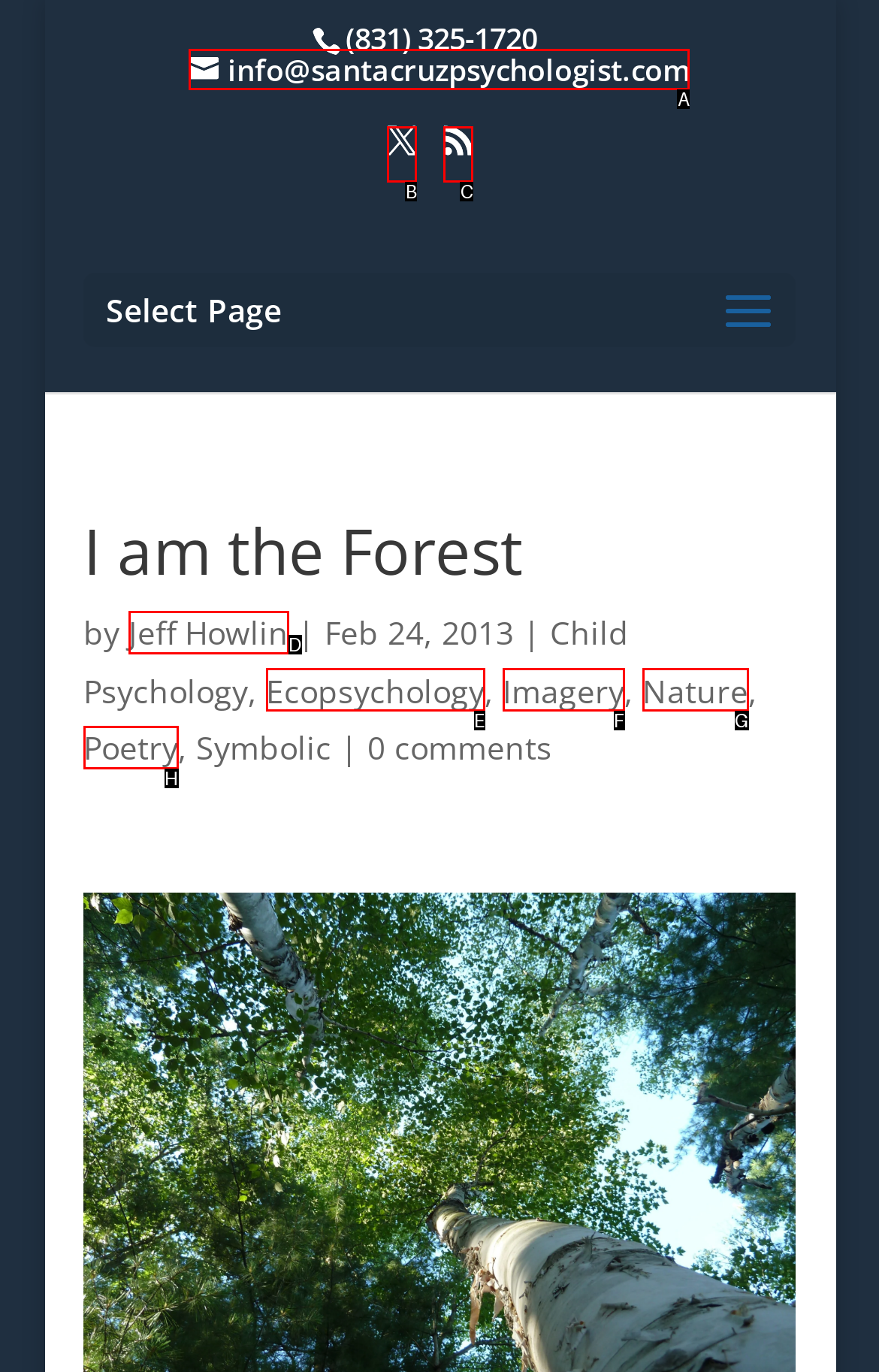Given the description: Primary Menu, pick the option that matches best and answer with the corresponding letter directly.

None